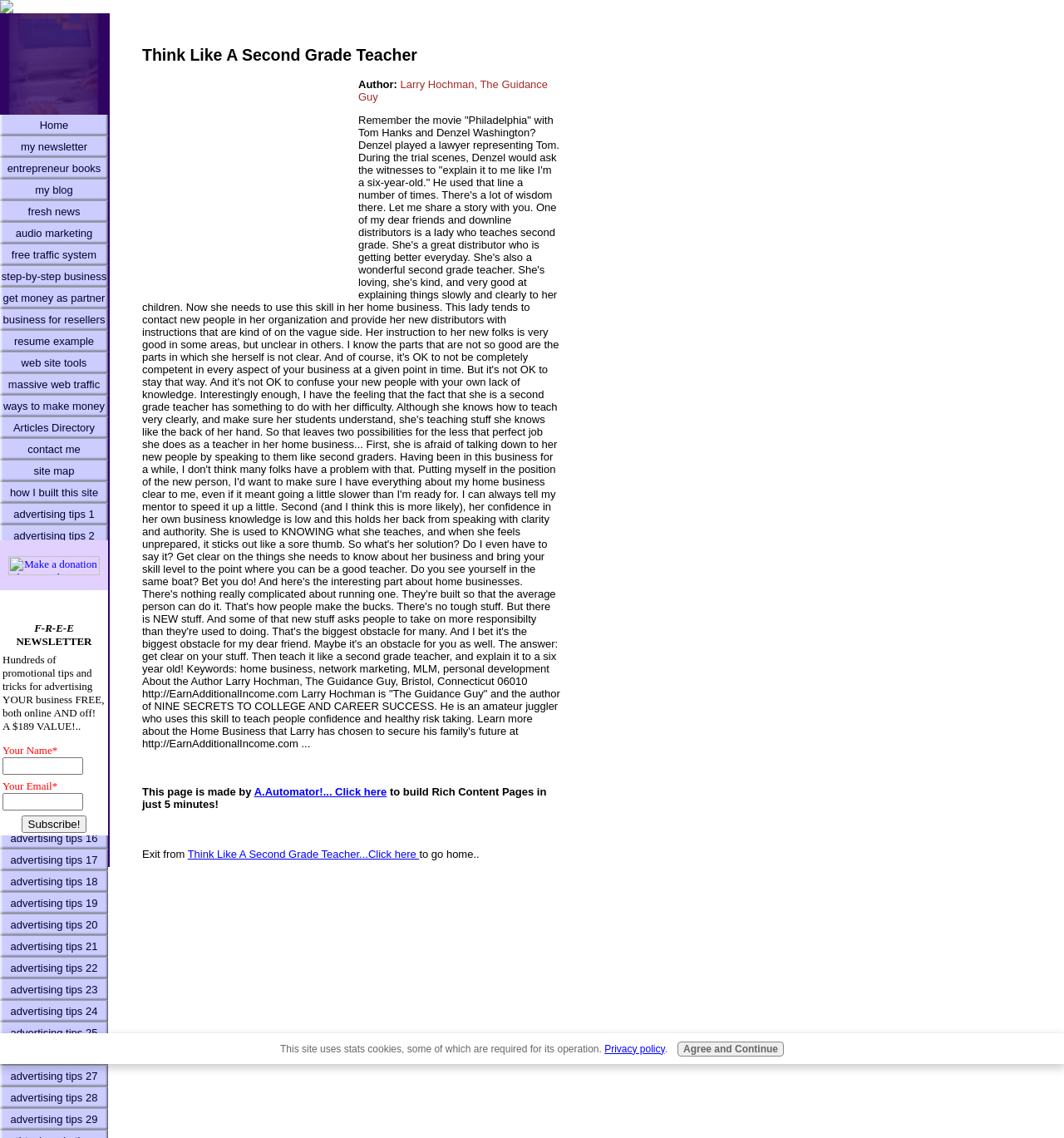Please determine the bounding box coordinates of the element to click in order to execute the following instruction: "Learn more about the Home Business at http://EarnAdditionalIncome.com". The coordinates should be four float numbers between 0 and 1, specified as [left, top, right, bottom].

[0.134, 0.1, 0.526, 0.659]